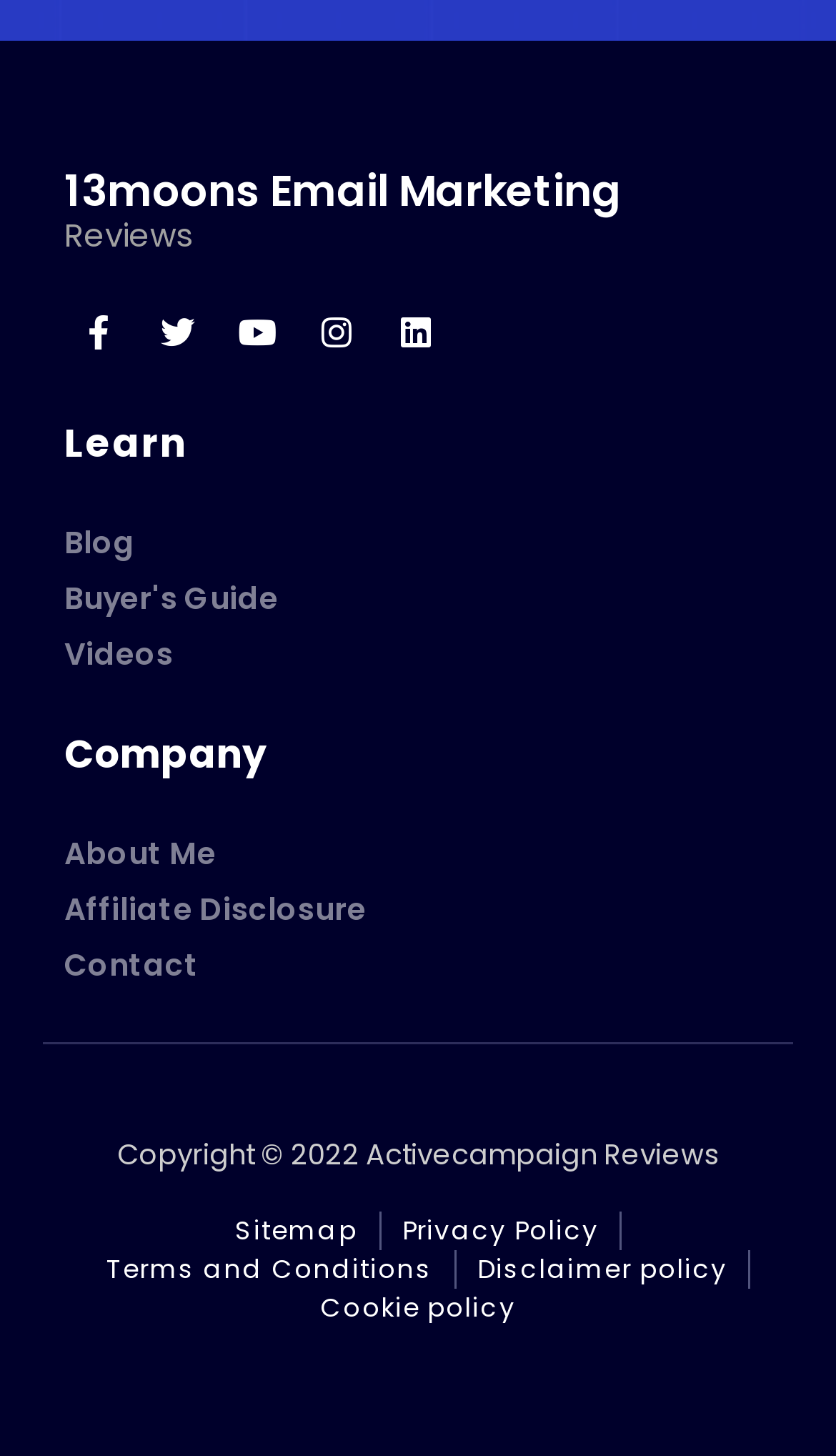Give a one-word or short phrase answer to this question: 
What is the last section of the webpage?

Copyright